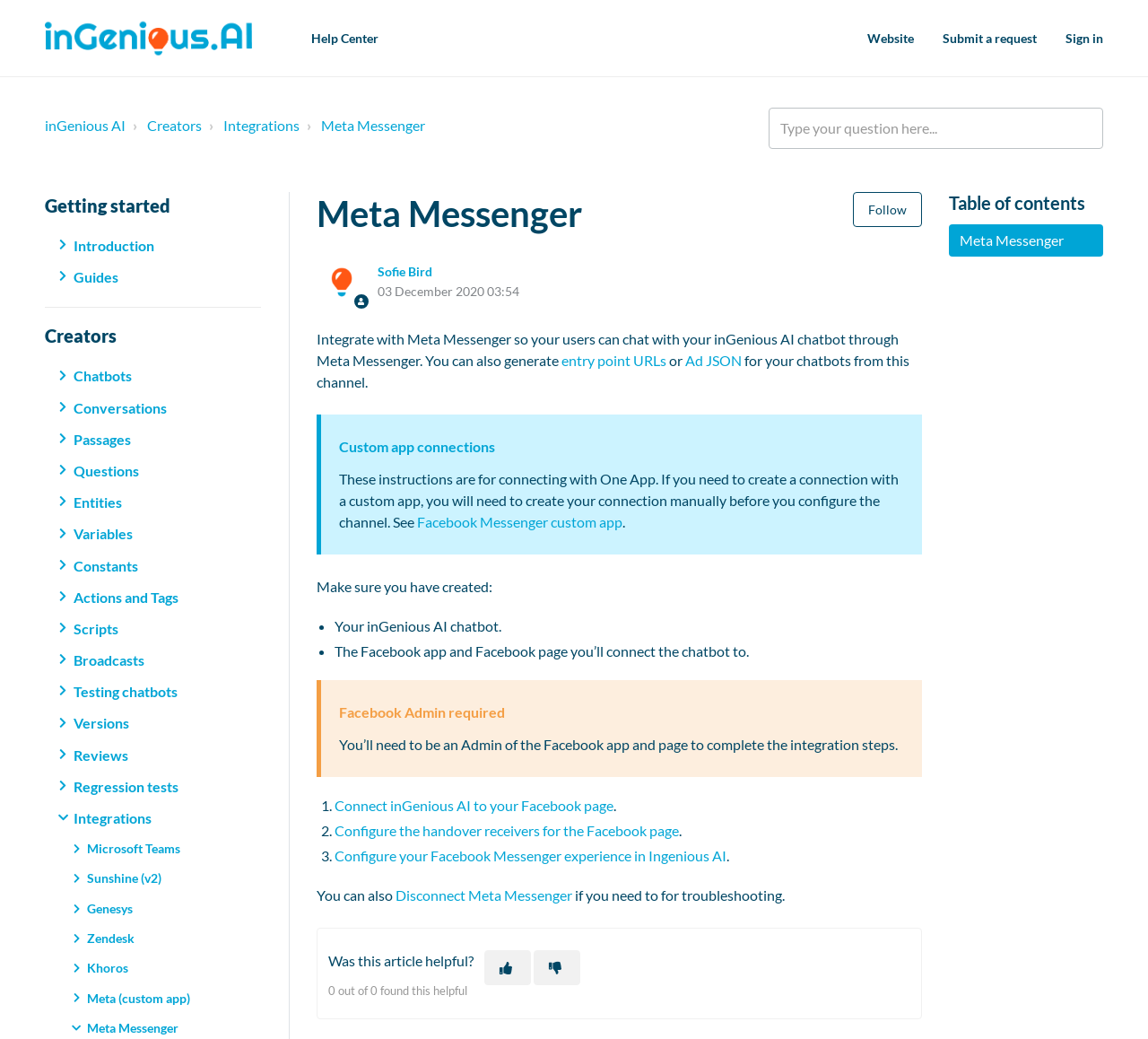Please determine the bounding box coordinates of the element's region to click for the following instruction: "Search for something".

[0.669, 0.104, 0.961, 0.143]